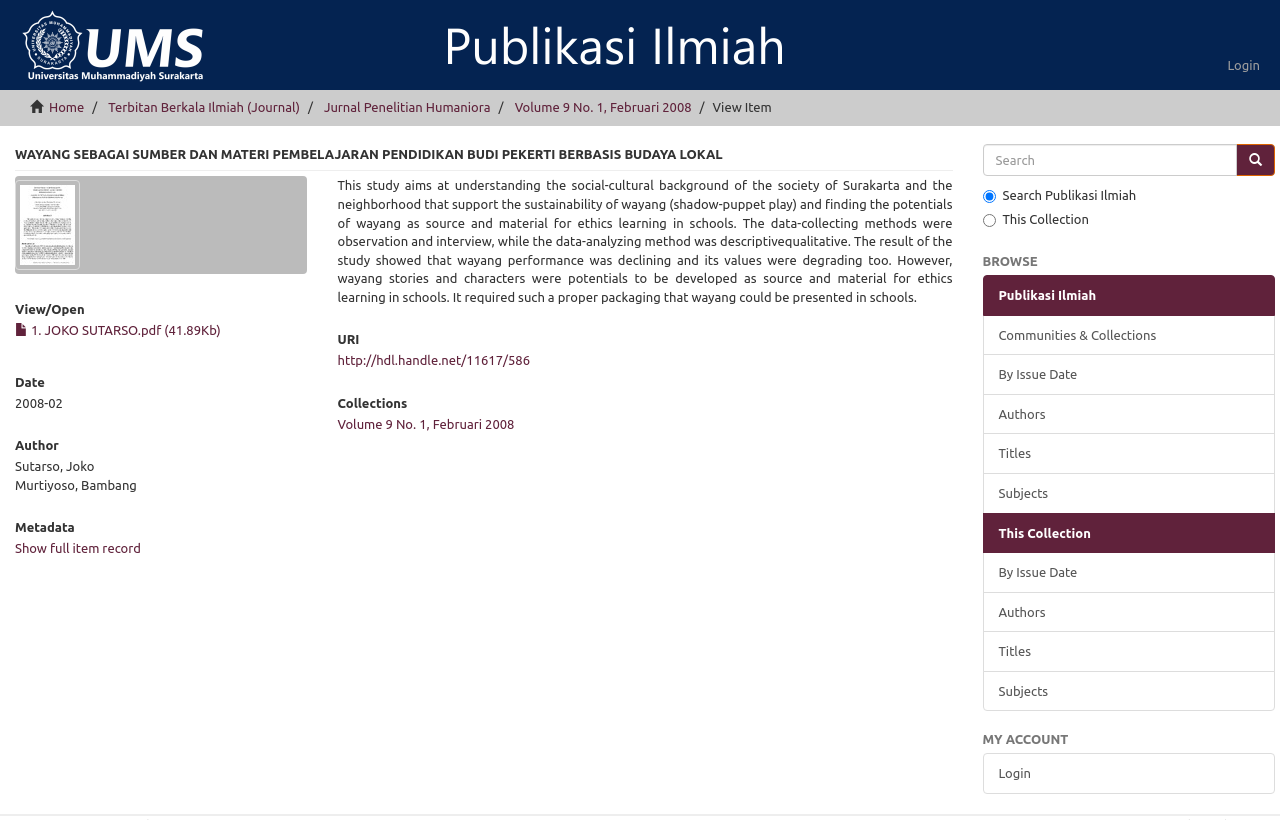Reply to the question with a single word or phrase:
What are the categories for browsing?

Communities & Collections, By Issue Date, Authors, Titles, Subjects